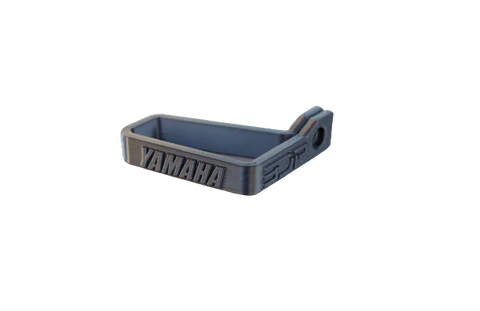What is the purpose of the small loop on the brake line guide?
Respond to the question with a well-detailed and thorough answer.

The small loop on the brake line guide is designed for easy attachment or integration into the motorcycle system, making it convenient for riders to install and use.